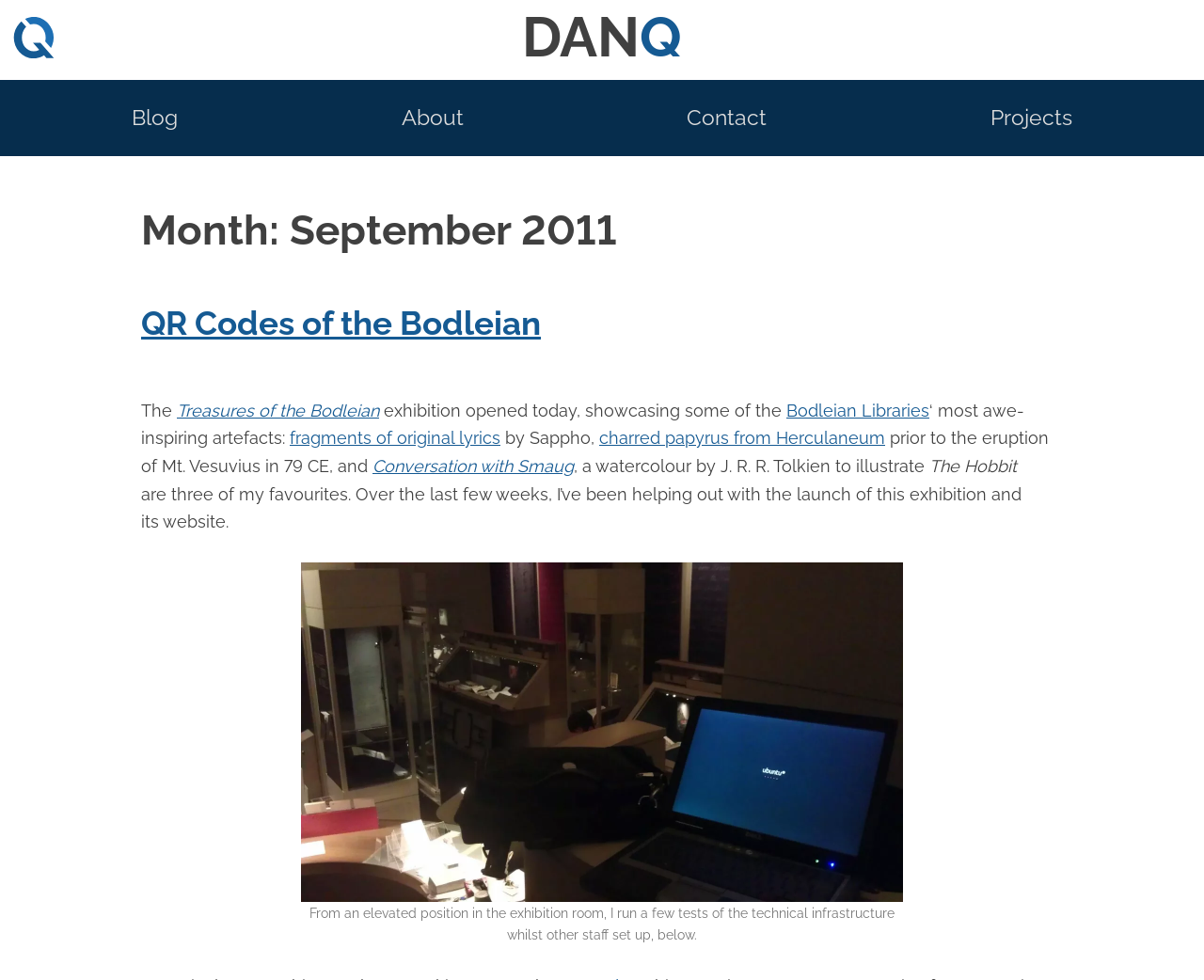Give a concise answer of one word or phrase to the question: 
What is the topic of the blog post?

QR Codes of the Bodleian